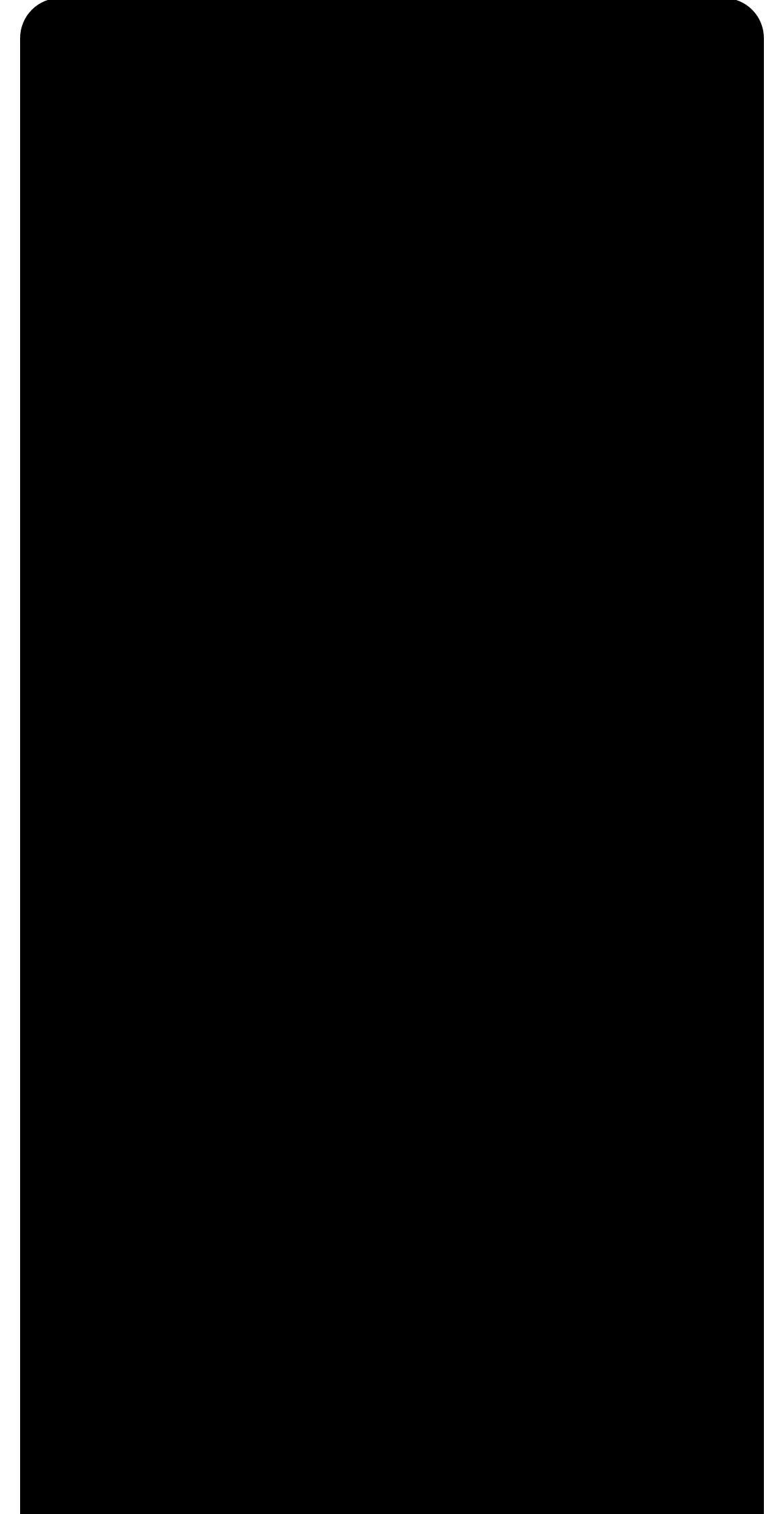Could you highlight the region that needs to be clicked to execute the instruction: "read the blog"?

[0.077, 0.592, 0.154, 0.612]